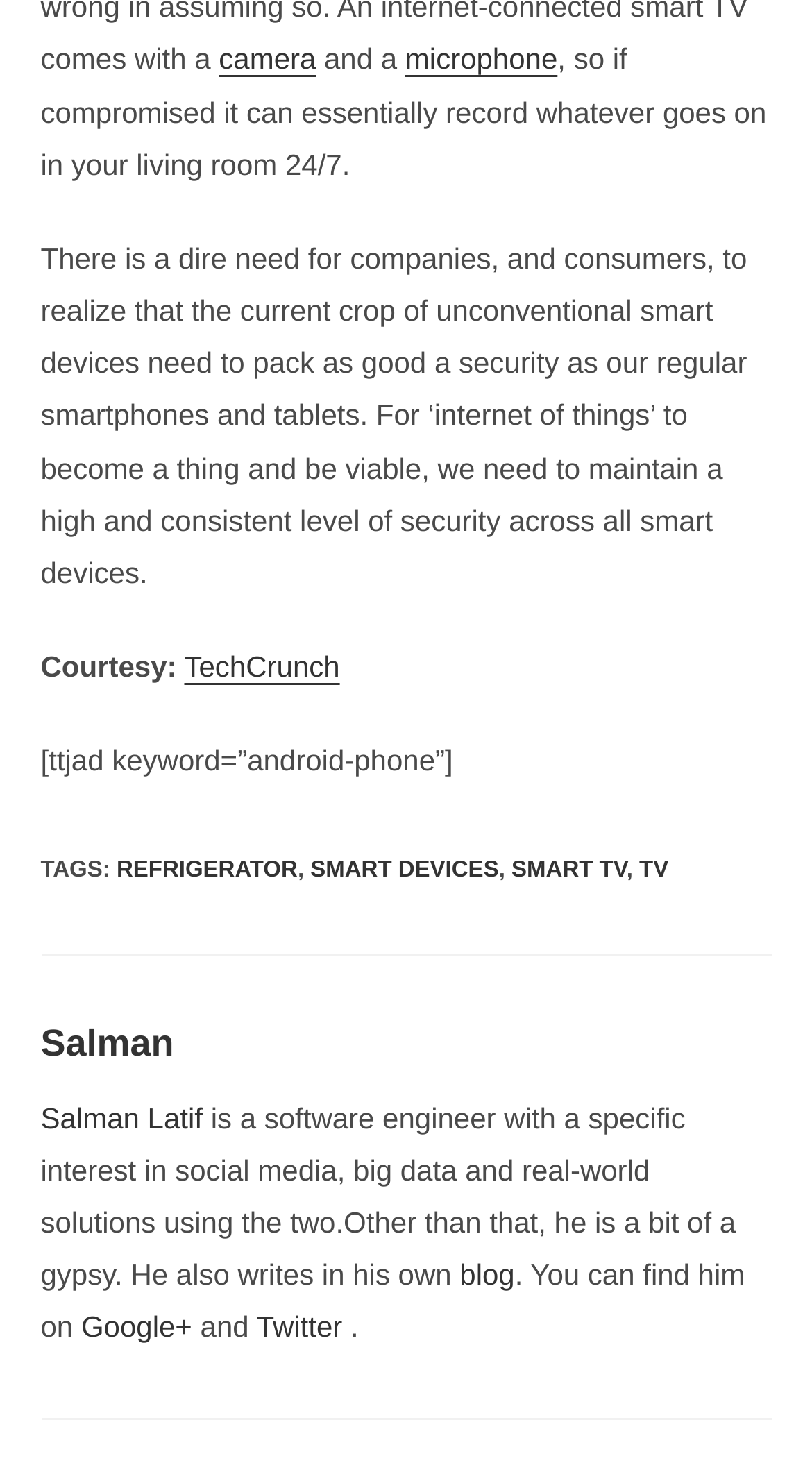Please determine the bounding box coordinates for the UI element described as: "blog".

[0.566, 0.854, 0.634, 0.877]